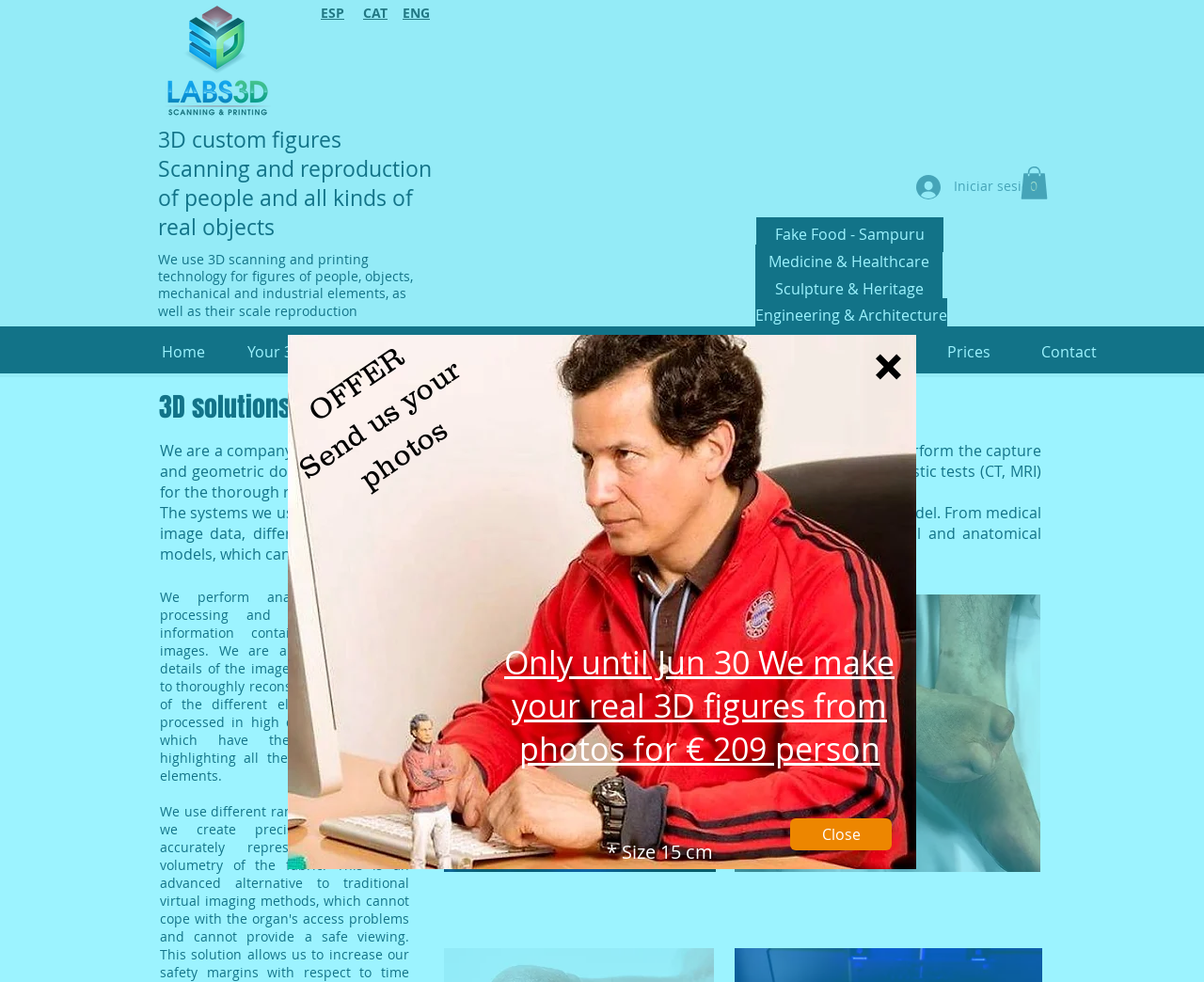Find the bounding box coordinates of the element's region that should be clicked in order to follow the given instruction: "Click on the 'Figuras de personas y objetos 3D' link". The coordinates should consist of four float numbers between 0 and 1, i.e., [left, top, right, bottom].

[0.133, 0.005, 0.227, 0.12]